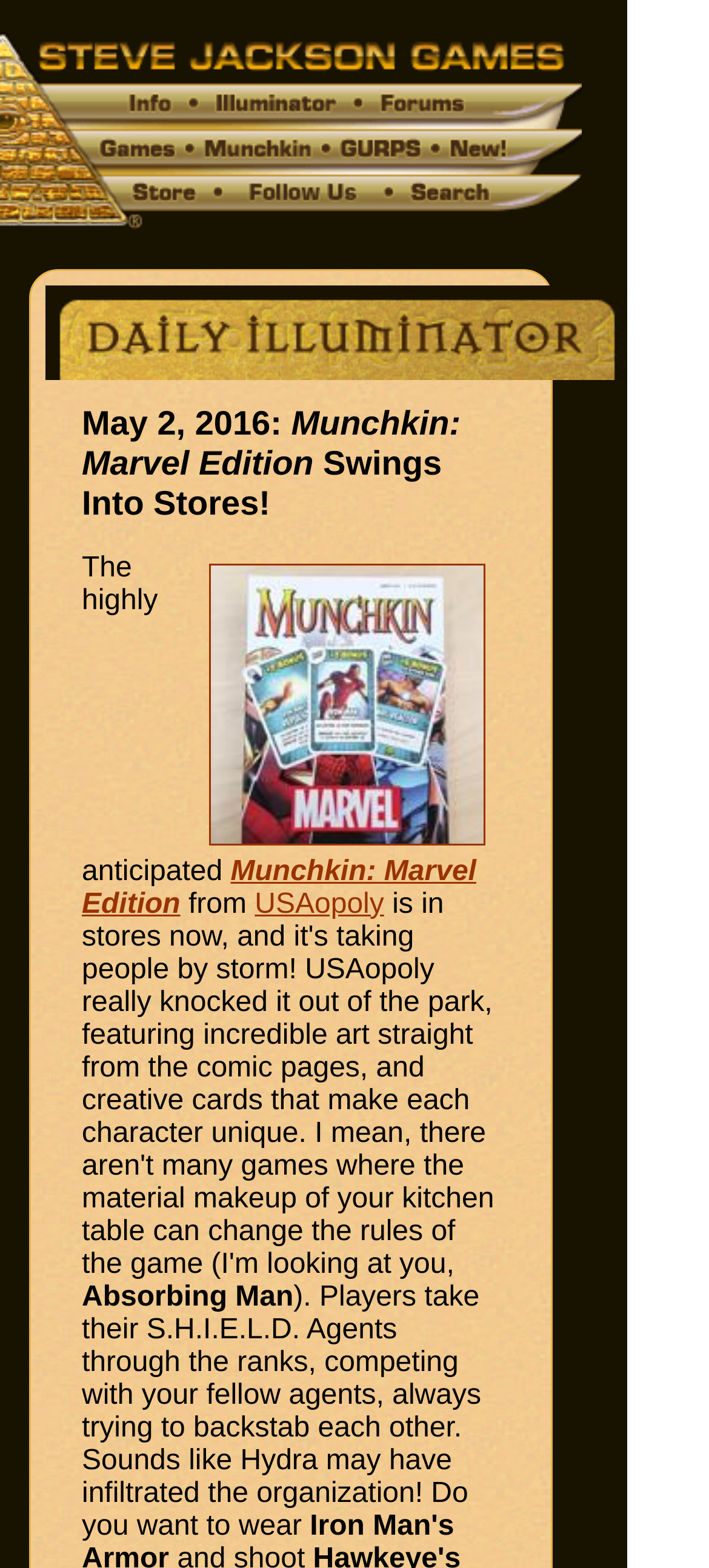Respond to the following question with a brief word or phrase:
What is the theme of the Munchkin: Marvel Edition game?

S.H.I.E.L.D. Agents